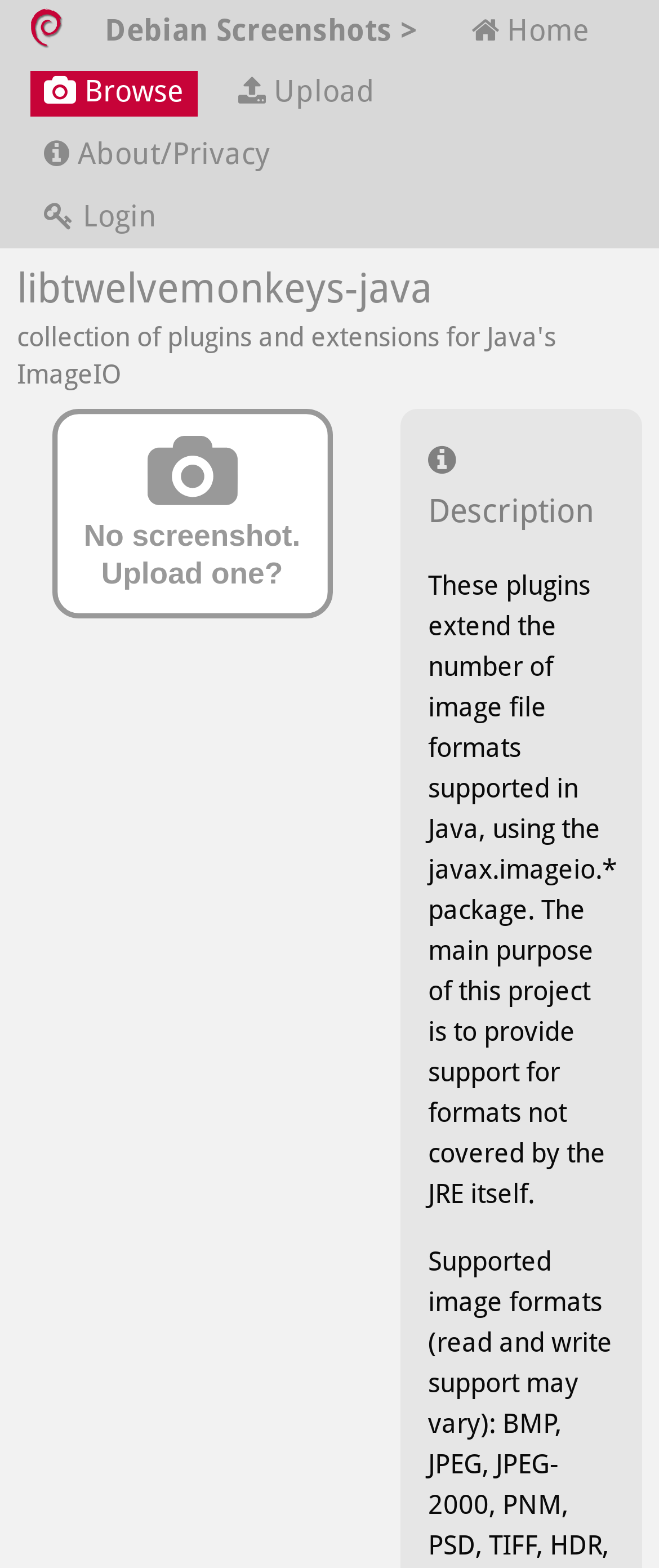What is the position of the 'Upload' link in the navigation bar?
Please use the image to provide a one-word or short phrase answer.

Third